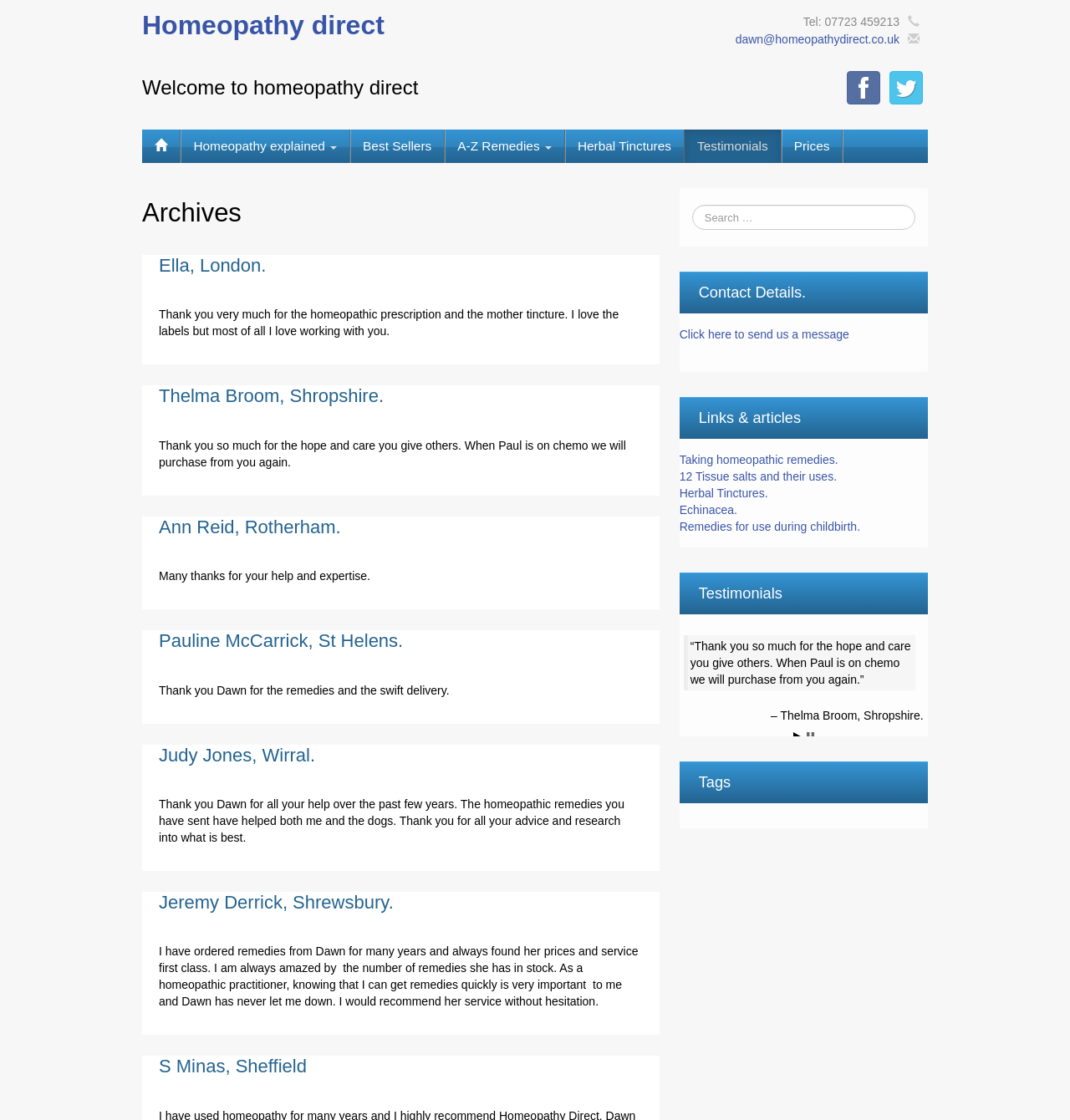Refer to the screenshot and answer the following question in detail:
What is the email address on this webpage?

I found the email address 'dawn@homeopathydirect.co.uk' at the top of the webpage, next to the phone number.